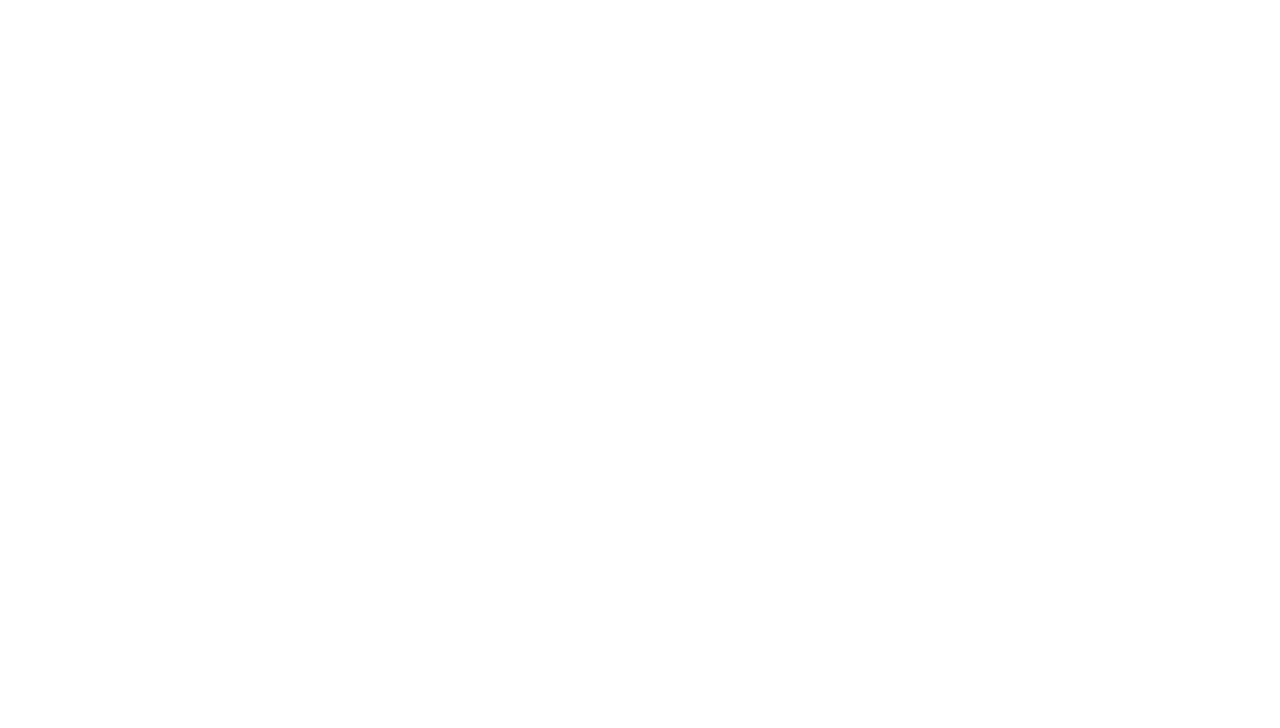Please identify the bounding box coordinates of the area that needs to be clicked to fulfill the following instruction: "Click on CONTACT."

None